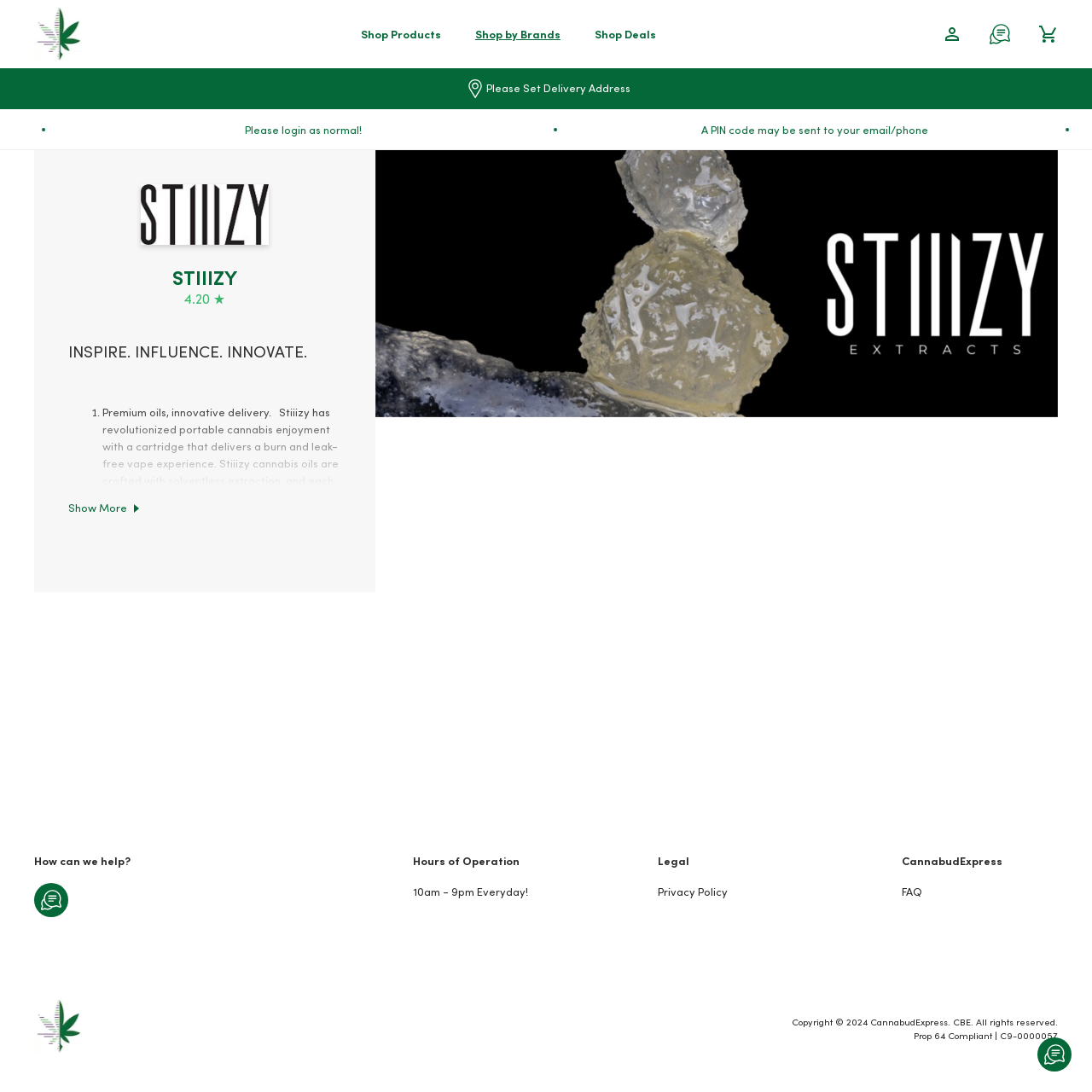Reply to the question with a single word or phrase:
What is the purpose of the 'Toggle chat' button?

To open a chat window